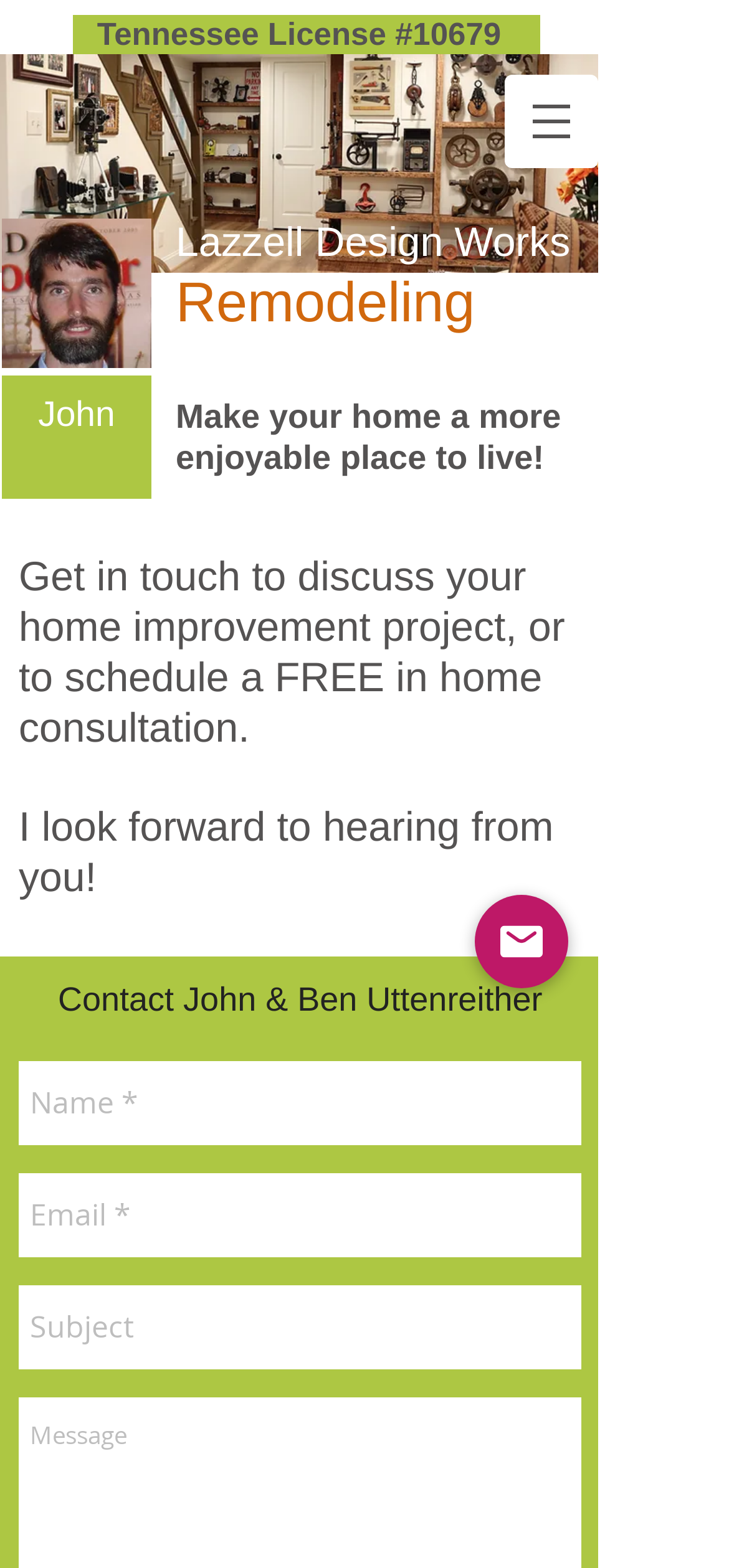What is the name of the person to contact for home improvement projects?
Please give a detailed and thorough answer to the question, covering all relevant points.

The heading element on the page reads 'Contact John & Ben Uttenreither', indicating that John is one of the people to contact for home improvement projects.